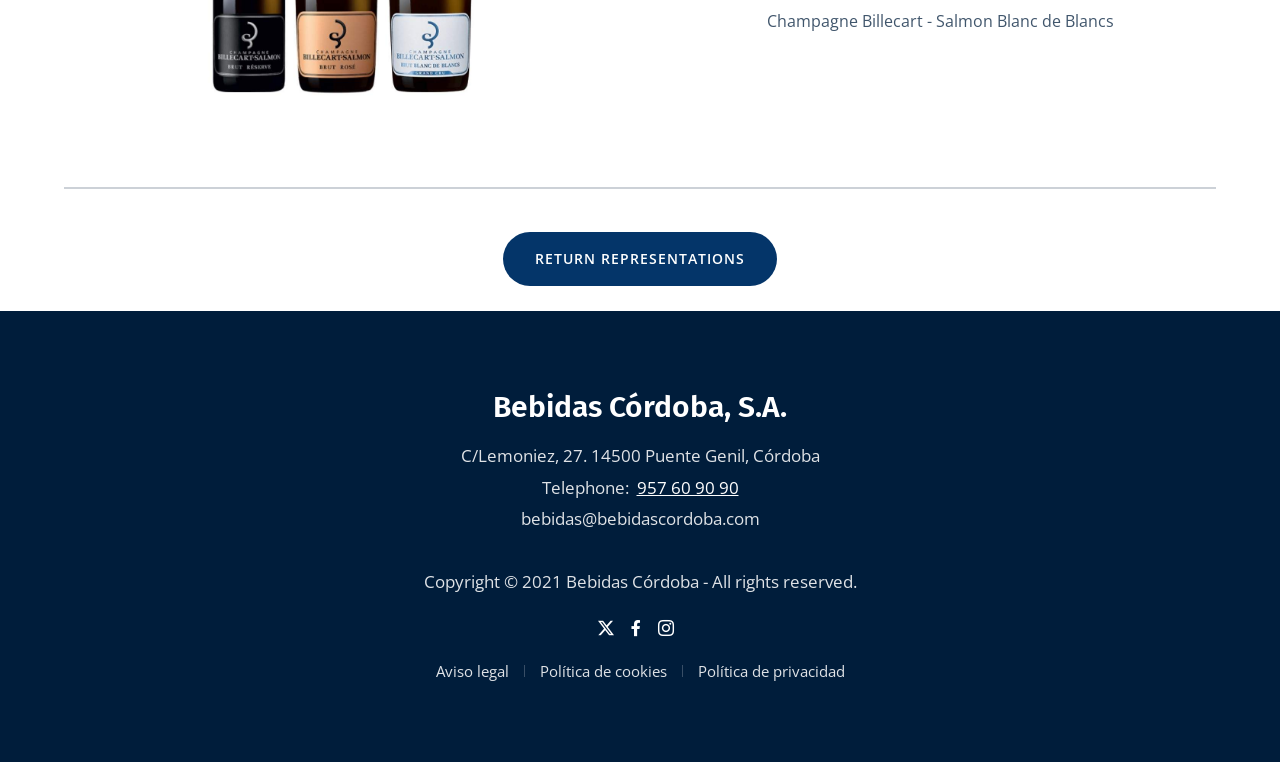What is the address of Bebidas Córdoba, S.A.?
Please provide a single word or phrase answer based on the image.

C/Lemoniez, 27. 14500 Puente Genil, Córdoba